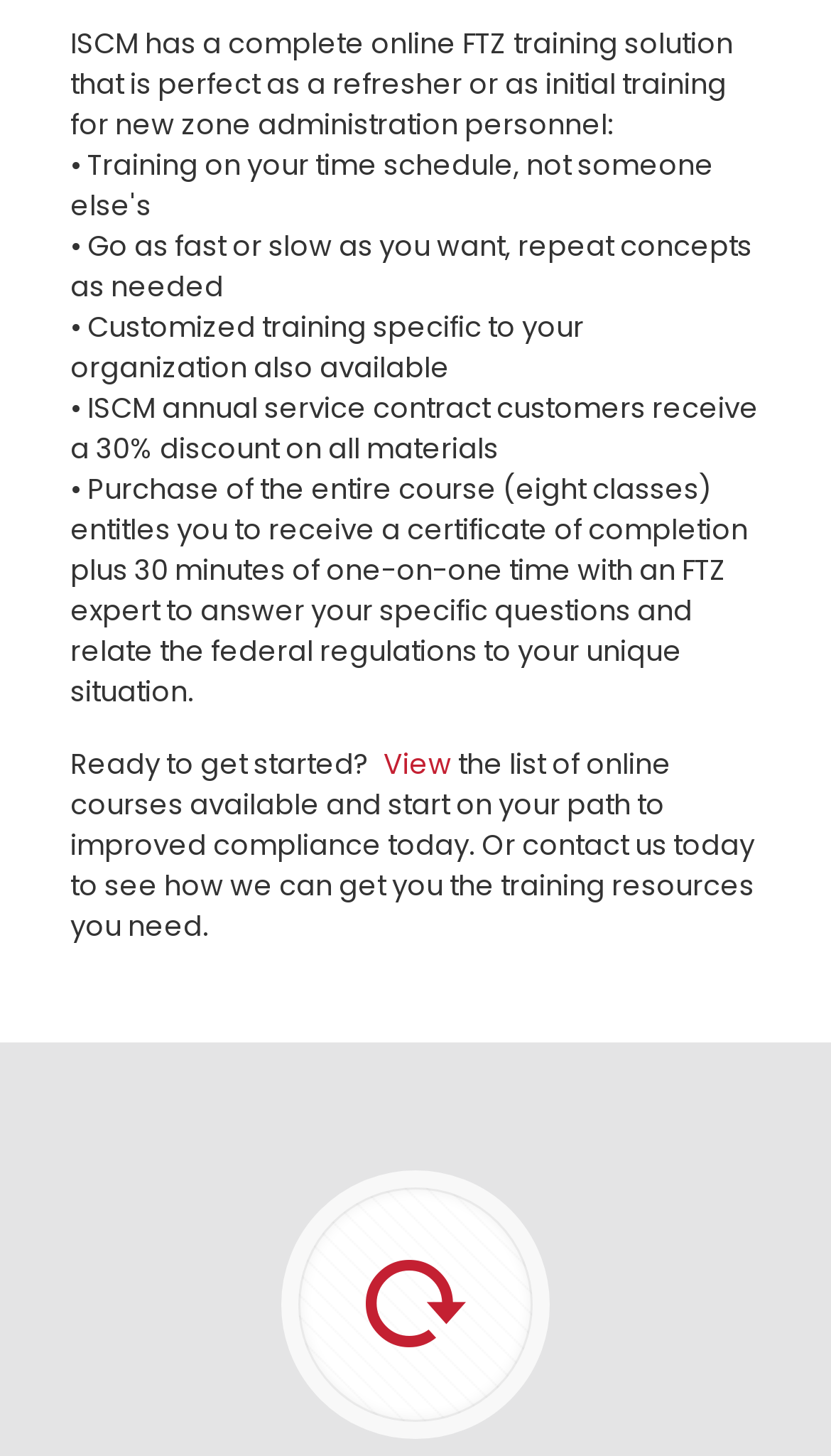Locate the bounding box of the UI element defined by this description: "View". The coordinates should be given as four float numbers between 0 and 1, formatted as [left, top, right, bottom].

[0.462, 0.511, 0.544, 0.539]